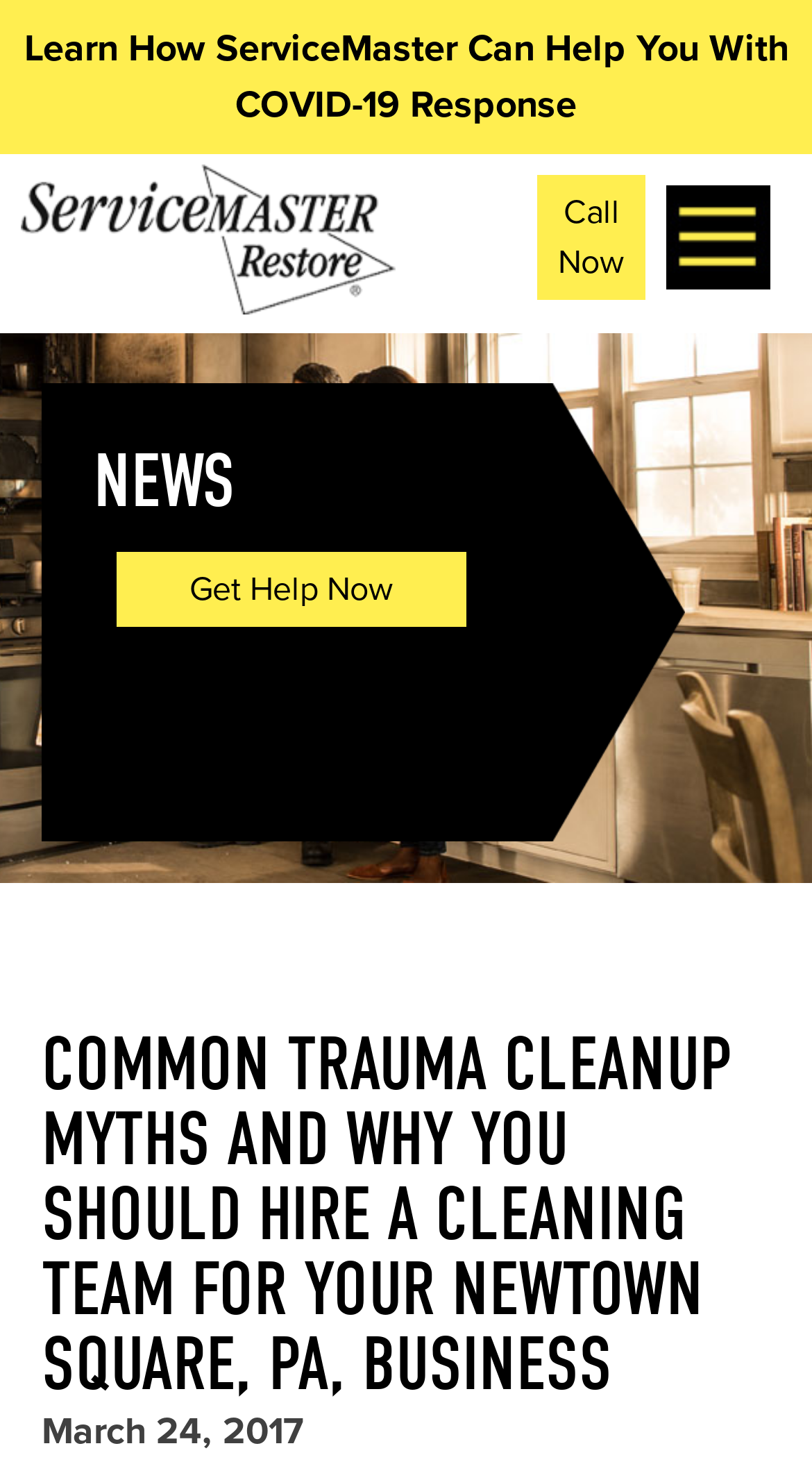What is depicted in the image?
Give a single word or phrase answer based on the content of the image.

Mold Removal